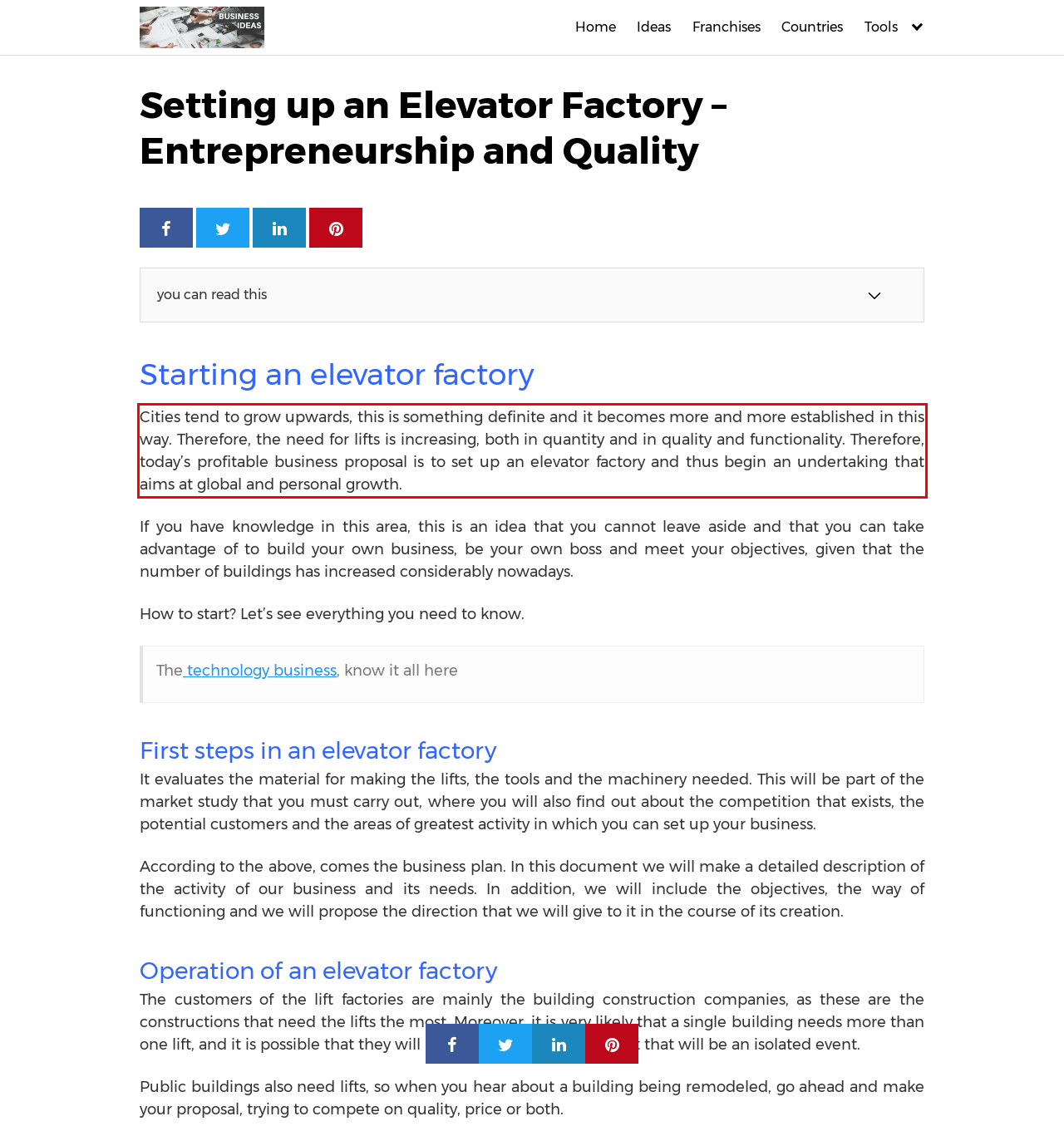Identify and transcribe the text content enclosed by the red bounding box in the given screenshot.

Cities tend to grow upwards, this is something definite and it becomes more and more established in this way. Therefore, the need for lifts is increasing, both in quantity and in quality and functionality. Therefore, today’s profitable business proposal is to set up an elevator factory and thus begin an undertaking that aims at global and personal growth.